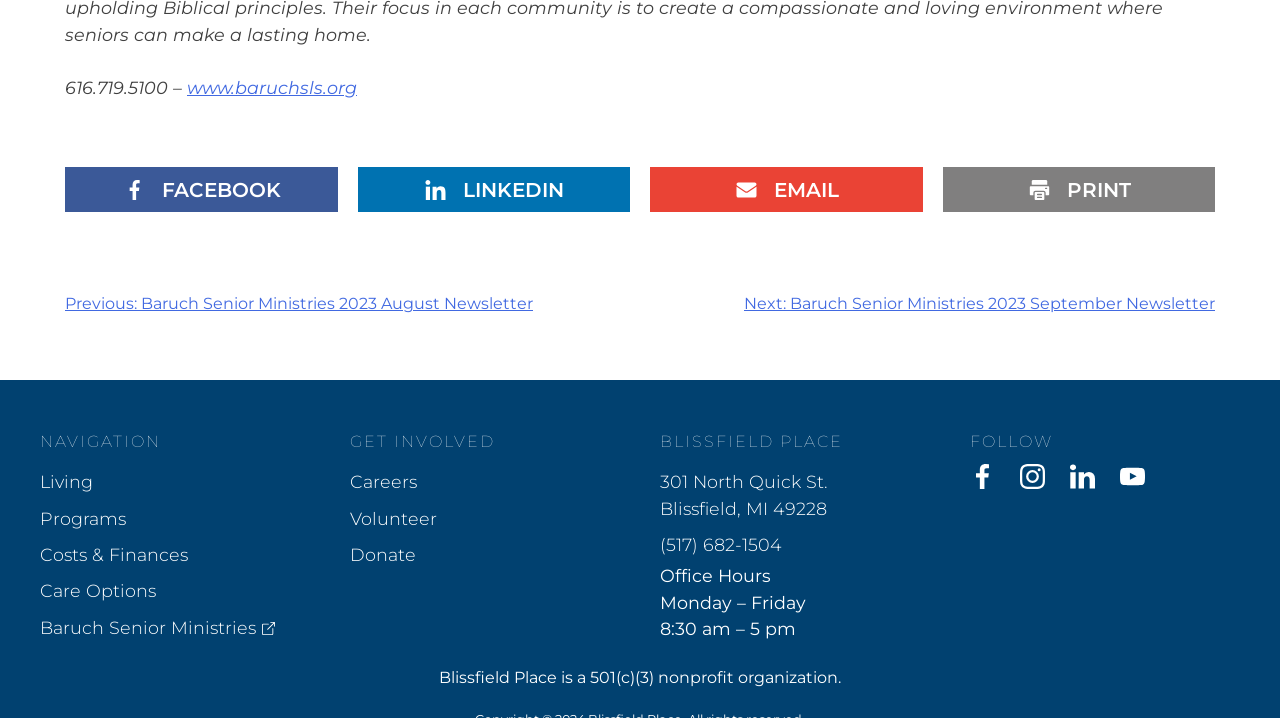Give a one-word or one-phrase response to the question:
What are the office hours of Blissfield Place?

Monday – Friday, 8:30 am – 5 pm